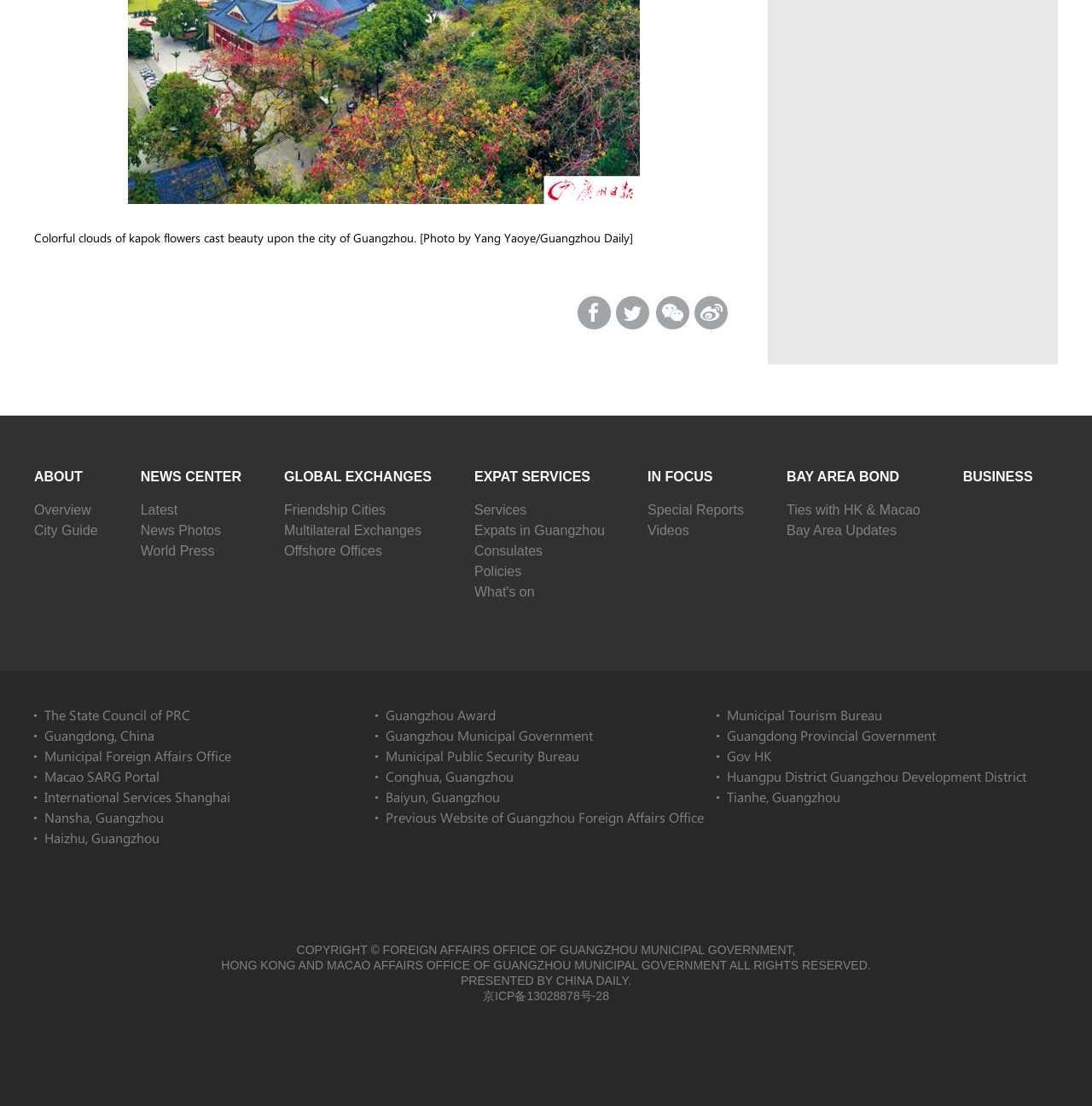Locate the UI element described by richmond.info@srautogroup.com in the provided webpage screenshot. Return the bounding box coordinates in the format (top-left x, top-left y, bottom-right x, bottom-right y), ensuring all values are between 0 and 1.

None